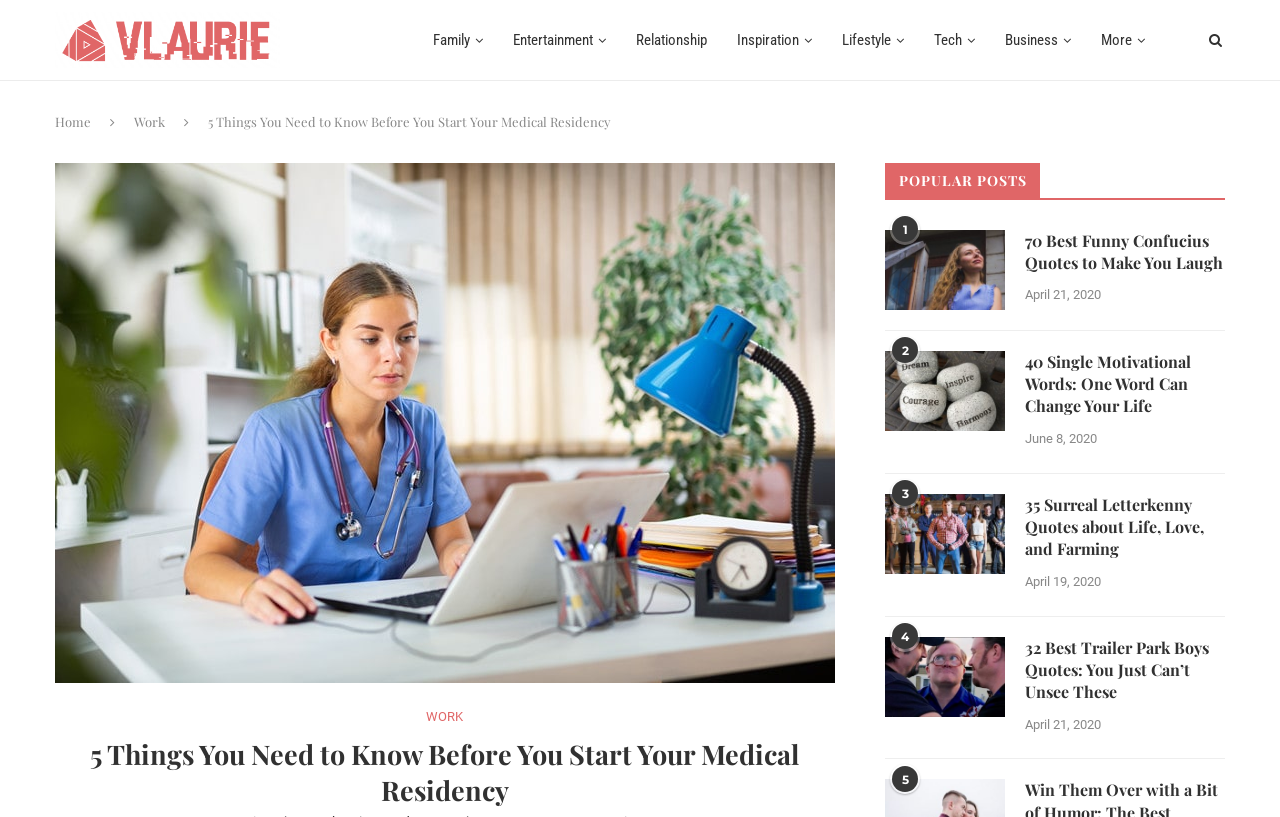What is the topic of the main article?
Using the image as a reference, give an elaborate response to the question.

The main article on the webpage is titled '5 Things You Need to Know Before You Start Your Medical Residency', which suggests that the topic of the article is related to medical residency.